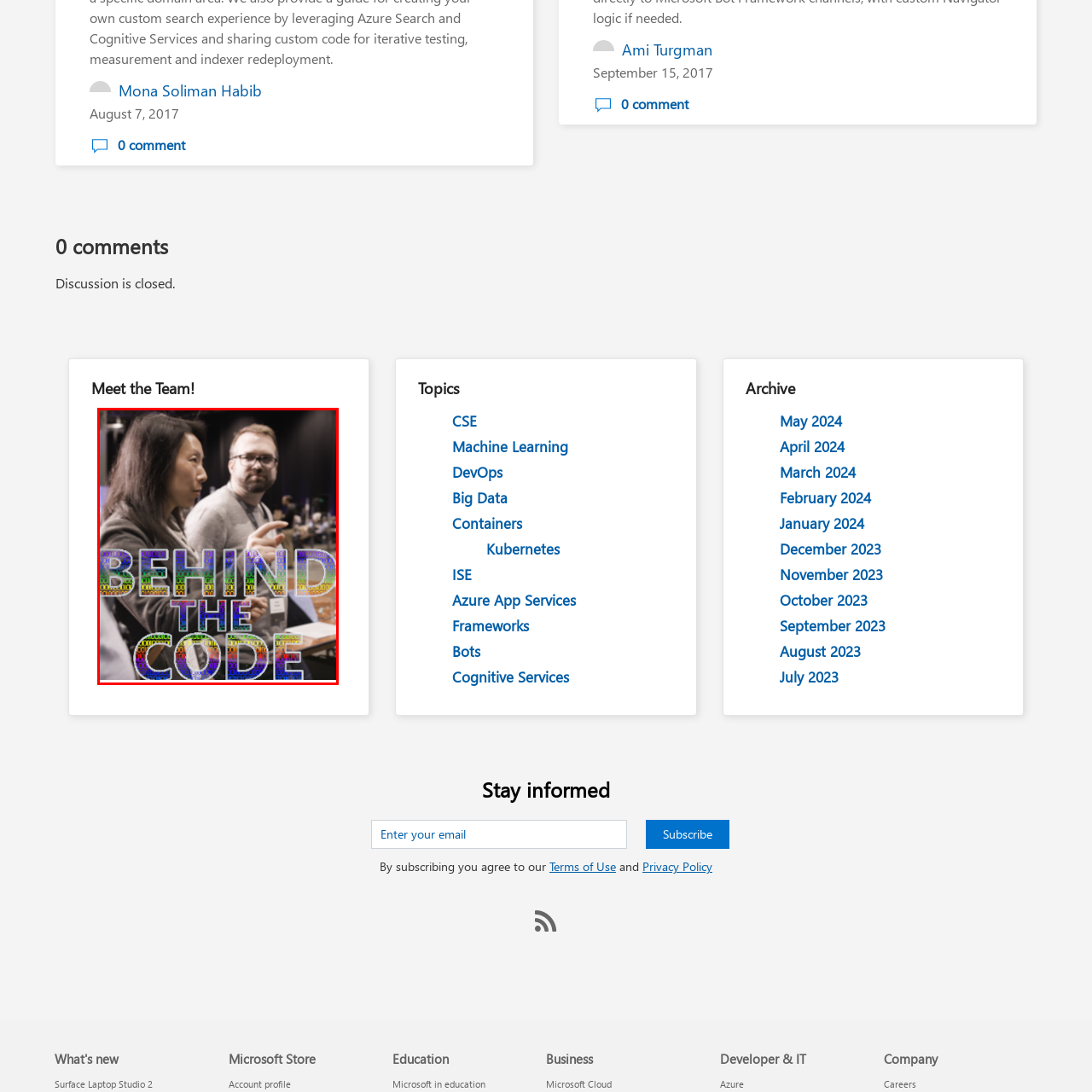Inspect the area enclosed by the red box and reply to the question using only one word or a short phrase: 
What is the purpose of the text overlay?

To emphasize the theme